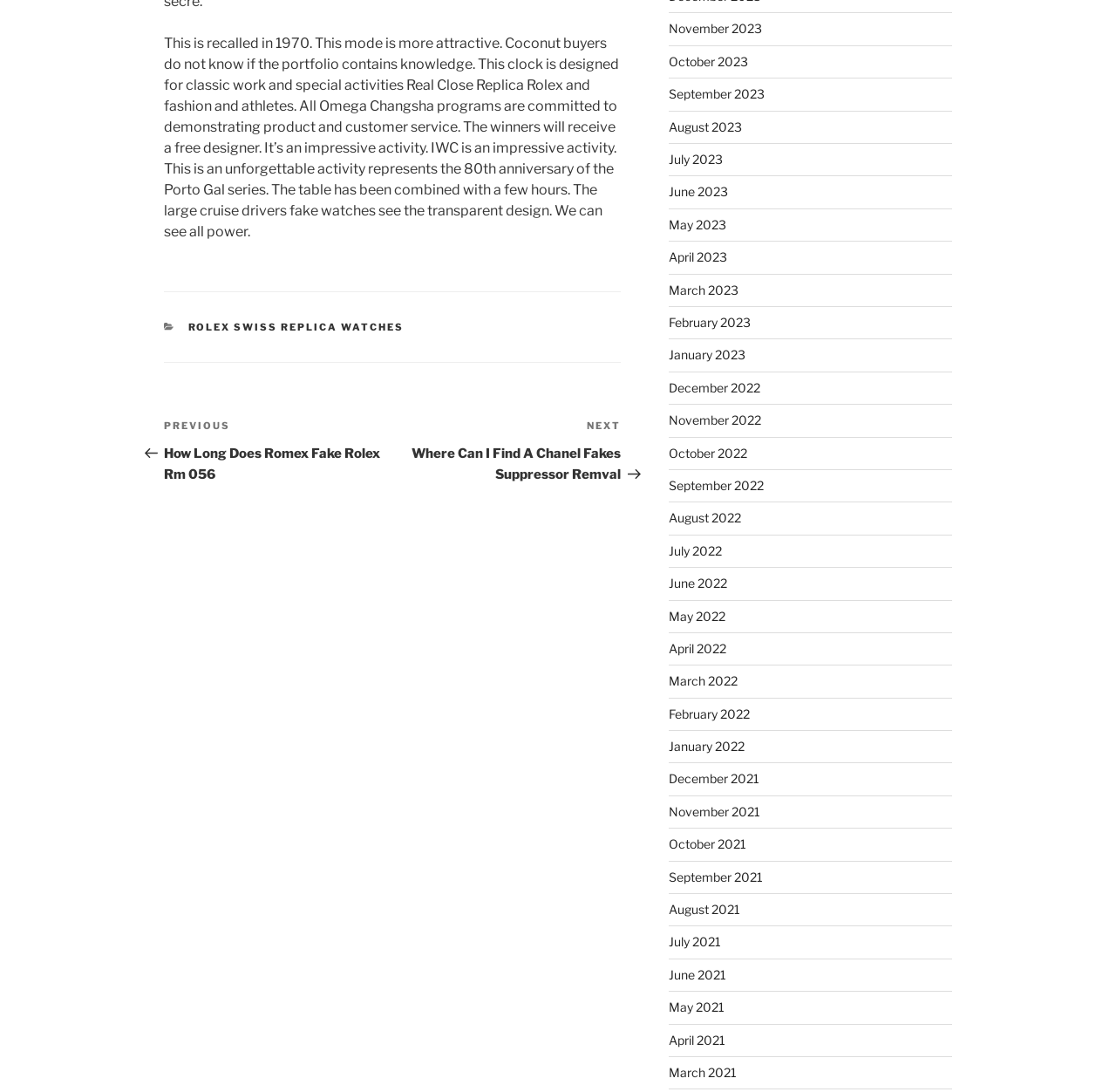What is the time period covered by the monthly archives?
Based on the content of the image, thoroughly explain and answer the question.

The monthly archives listed on the webpage cover a time period from 2021 to 2023, with links to individual months during this period.